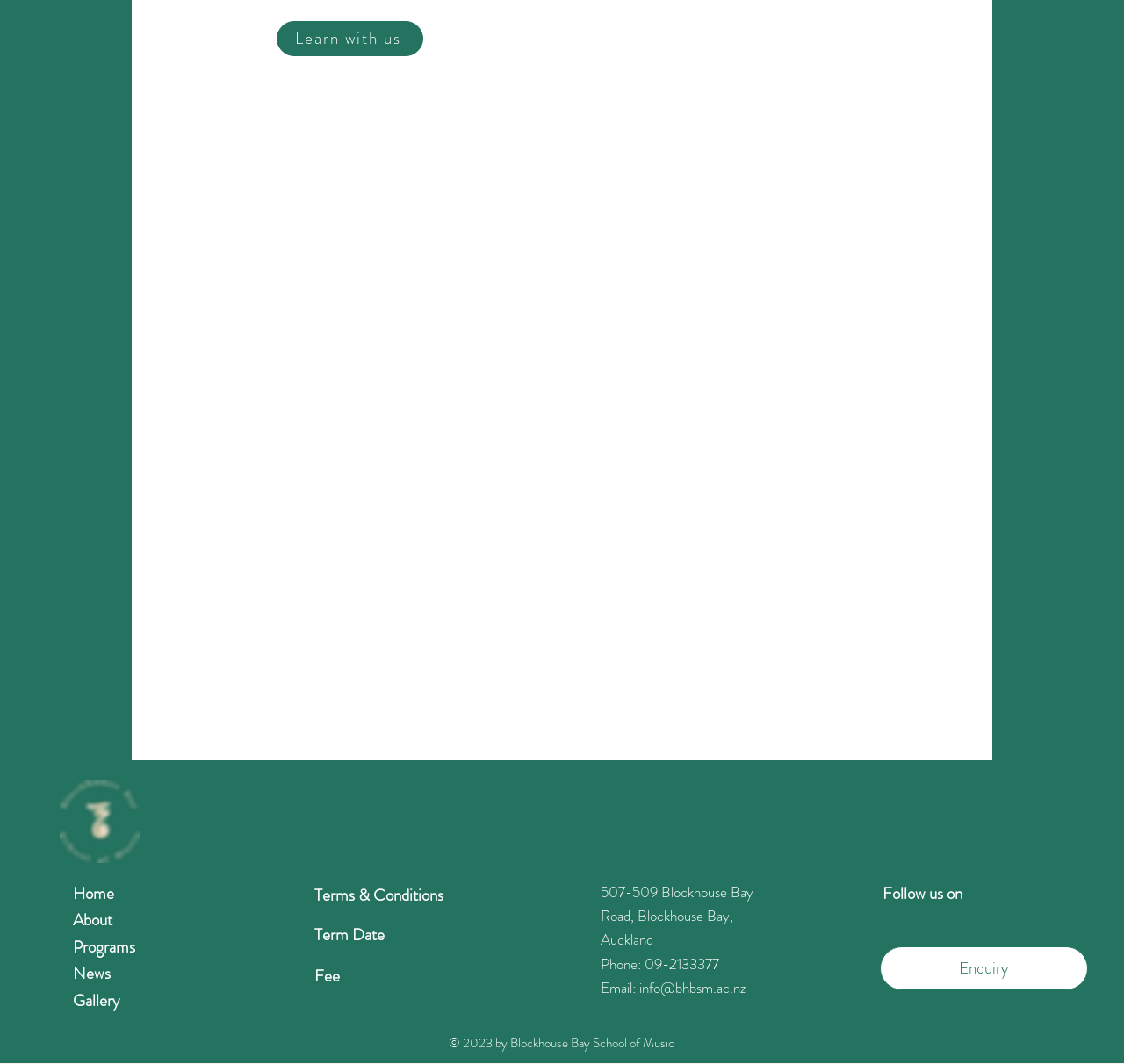Determine the bounding box coordinates of the section to be clicked to follow the instruction: "Check Terms & Conditions". The coordinates should be given as four float numbers between 0 and 1, formatted as [left, top, right, bottom].

[0.279, 0.83, 0.394, 0.852]